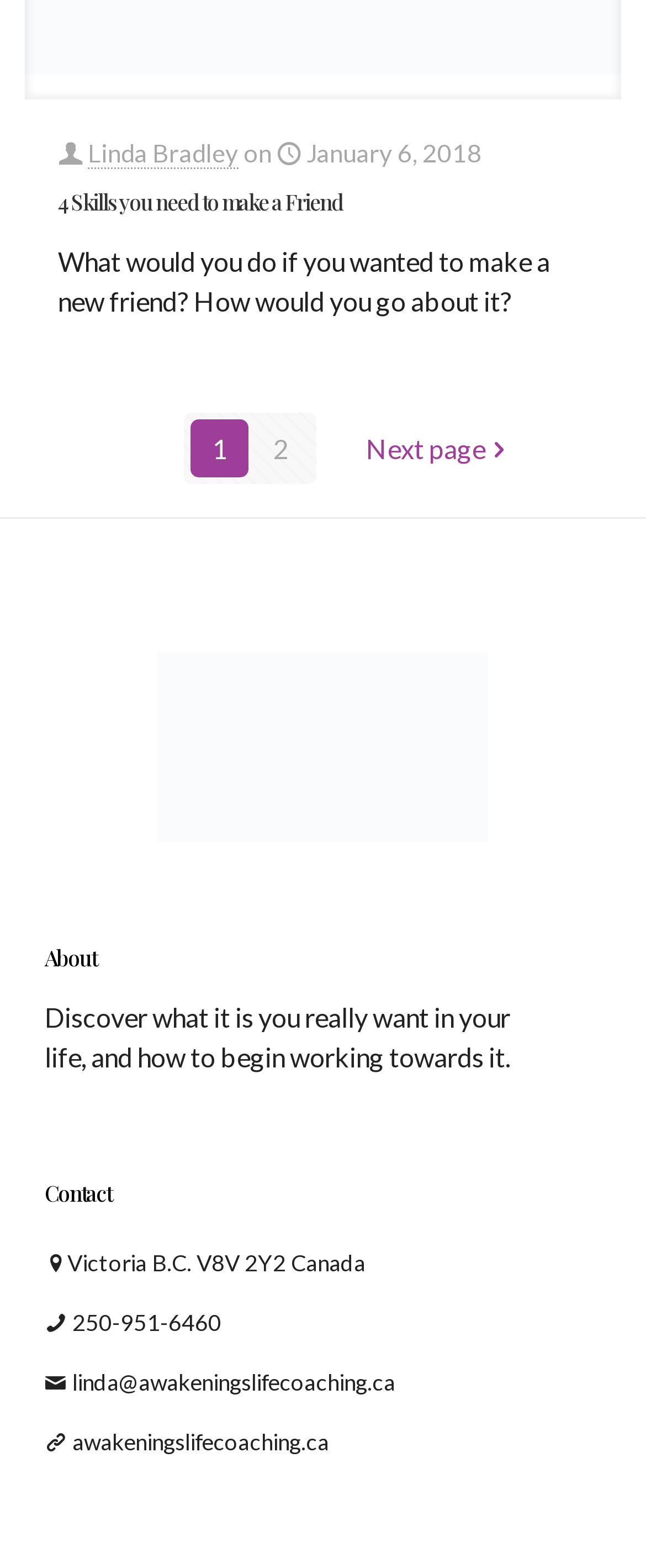Pinpoint the bounding box coordinates of the element to be clicked to execute the instruction: "Click the link to read the article '4 Skills you need to make a Friend'".

[0.09, 0.119, 0.531, 0.137]